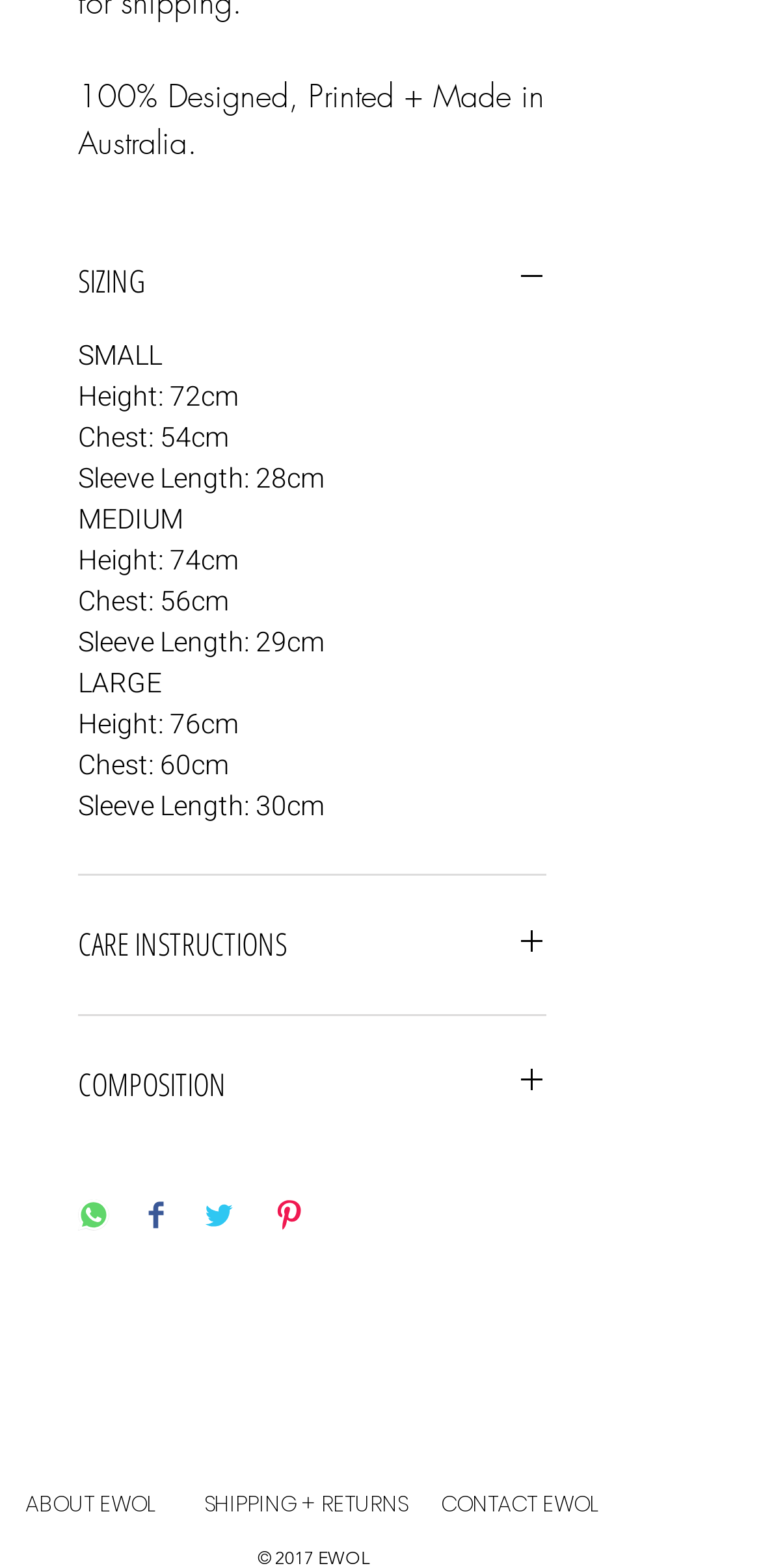Identify the bounding box coordinates for the region to click in order to carry out this instruction: "Browse industrial projects". Provide the coordinates using four float numbers between 0 and 1, formatted as [left, top, right, bottom].

None